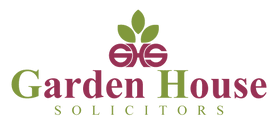What does the emblem symbolize?
Provide a concise answer using a single word or phrase based on the image.

Growth and vitality